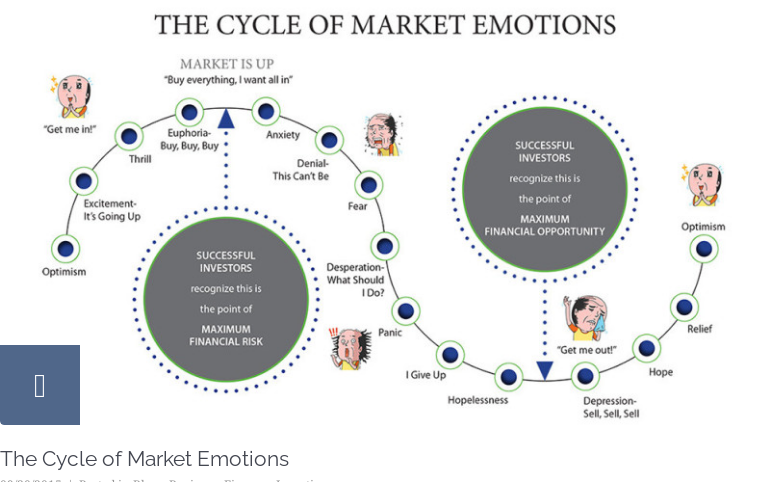Convey all the details present in the image.

The image titled "The Cycle of Market Emotions" illustrates the emotional journey investors may experience throughout different market conditions. At the top of the diagram, the phrase "Market is Up" is accompanied by positive feelings of optimism and excitement, highlighting the tendency to want to invest heavily during bullish phases. As the market rises, emotions such as thrill and anxiety set in, ultimately leading to a state of denial.

Central to the image is a circular path reflecting the experiences of successful investors who recognize crucial moments of risk and opportunity. The strong emotional reactions range from fear and desperation to panic and hopelessness as markets fluctuate. Contrasting this, the diagram concludes with moments of relief and hope, emphasizing the cyclical nature of emotions in investing, where negative feelings can transform into optimism again as conditions stabilize. 

Overall, the diagram serves as a visual reminder of the emotional volatility associated with financial markets and the importance of maintaining composure amid market fluctuations.